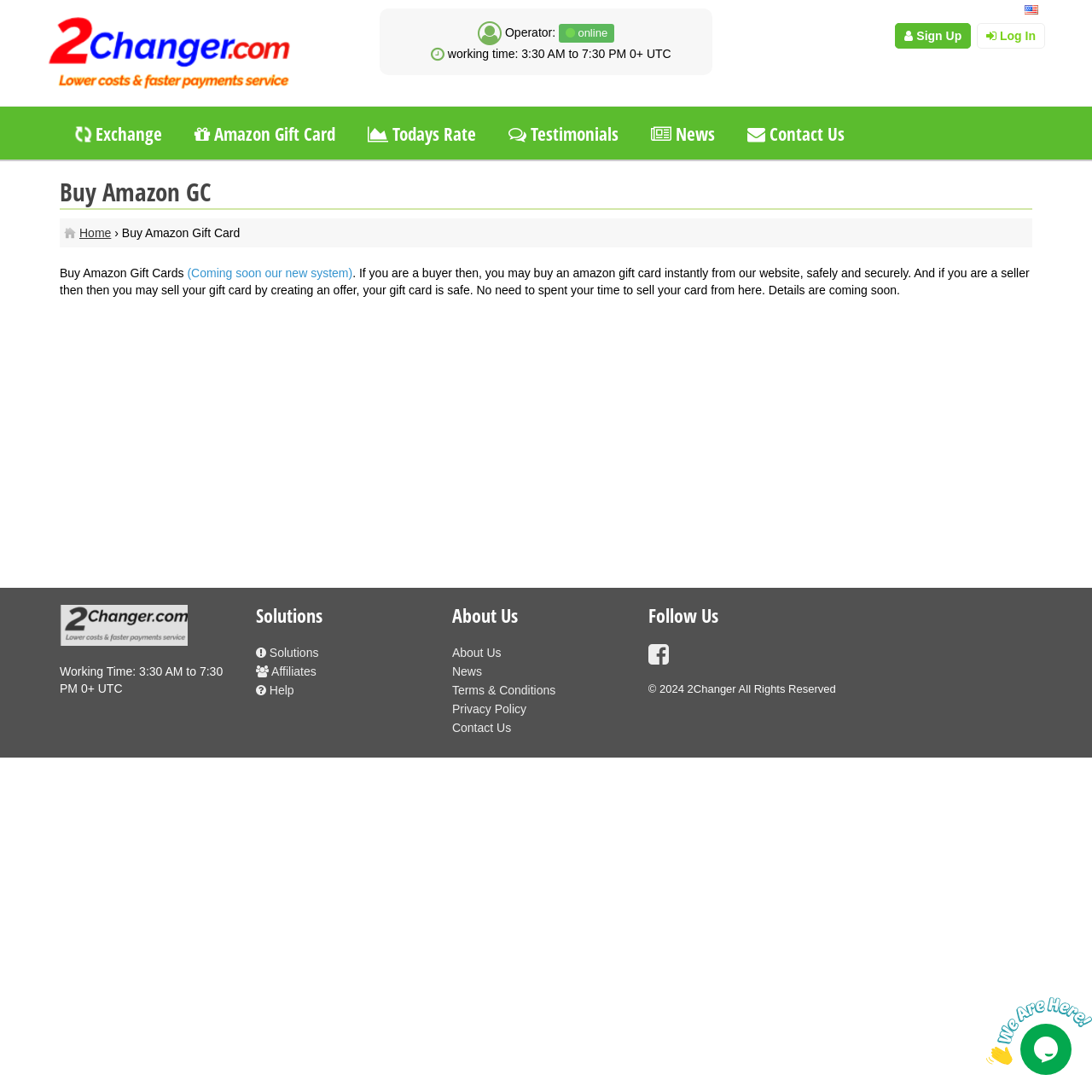Give a one-word or phrase response to the following question: What is the working time of the operator?

3:30 AM to 7:30 PM 0+ UTC